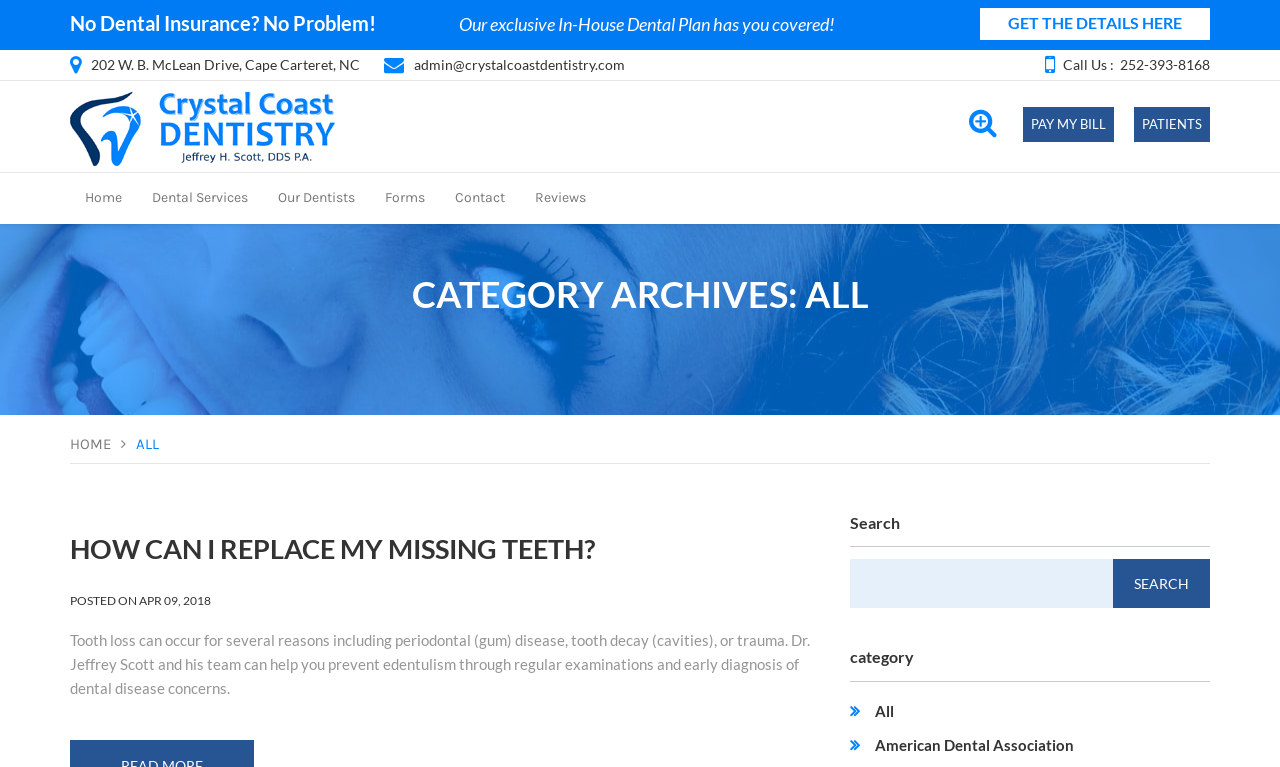What is the address of the dentistry?
Analyze the image and provide a thorough answer to the question.

The address of the dentistry can be found in the text '202 W. B. McLean Drive, Cape Carteret, NC' at the top of the page, which provides the location of the dentistry.